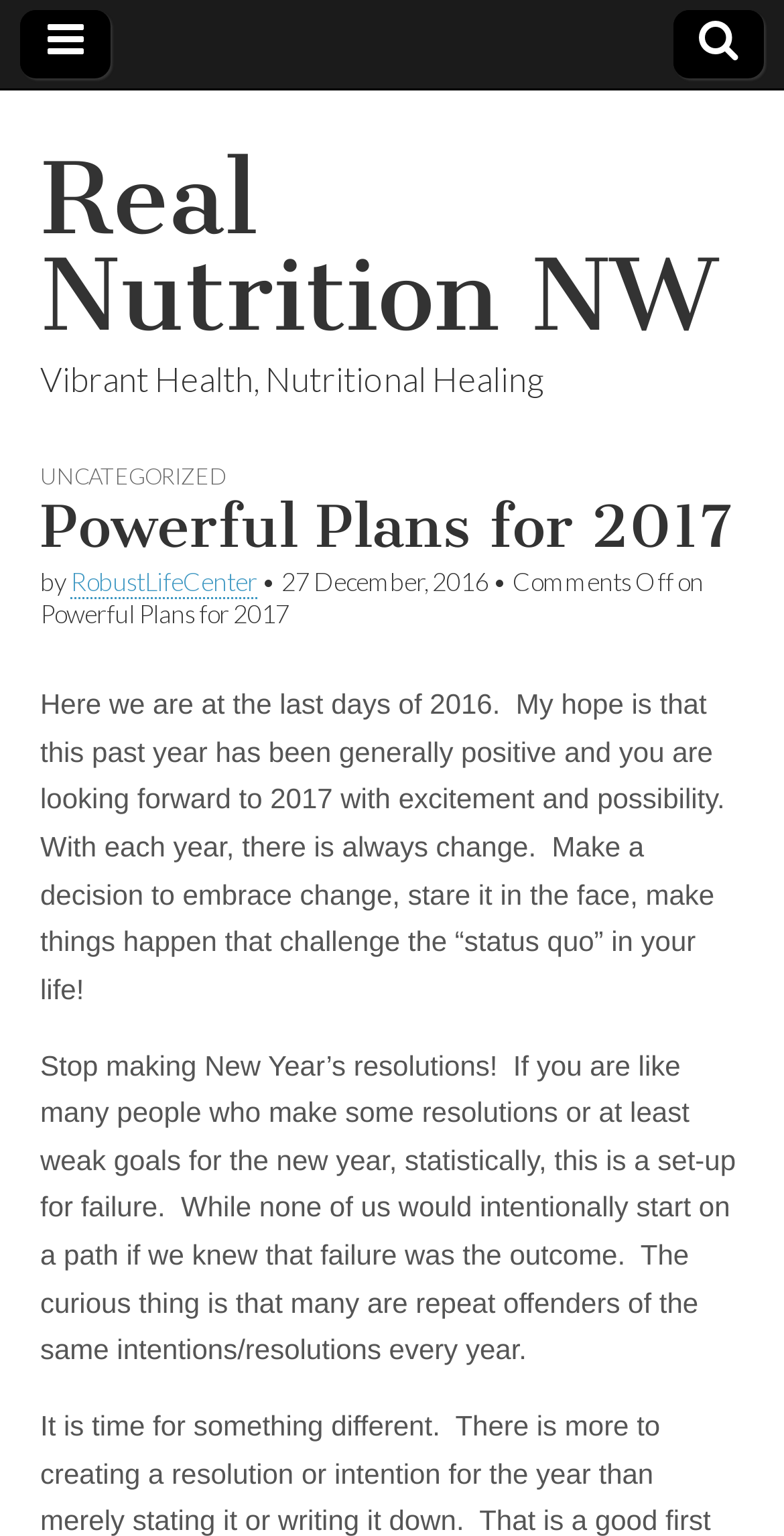Give a succinct answer to this question in a single word or phrase: 
Who is the author of the latest article?

RobustLifeCenter